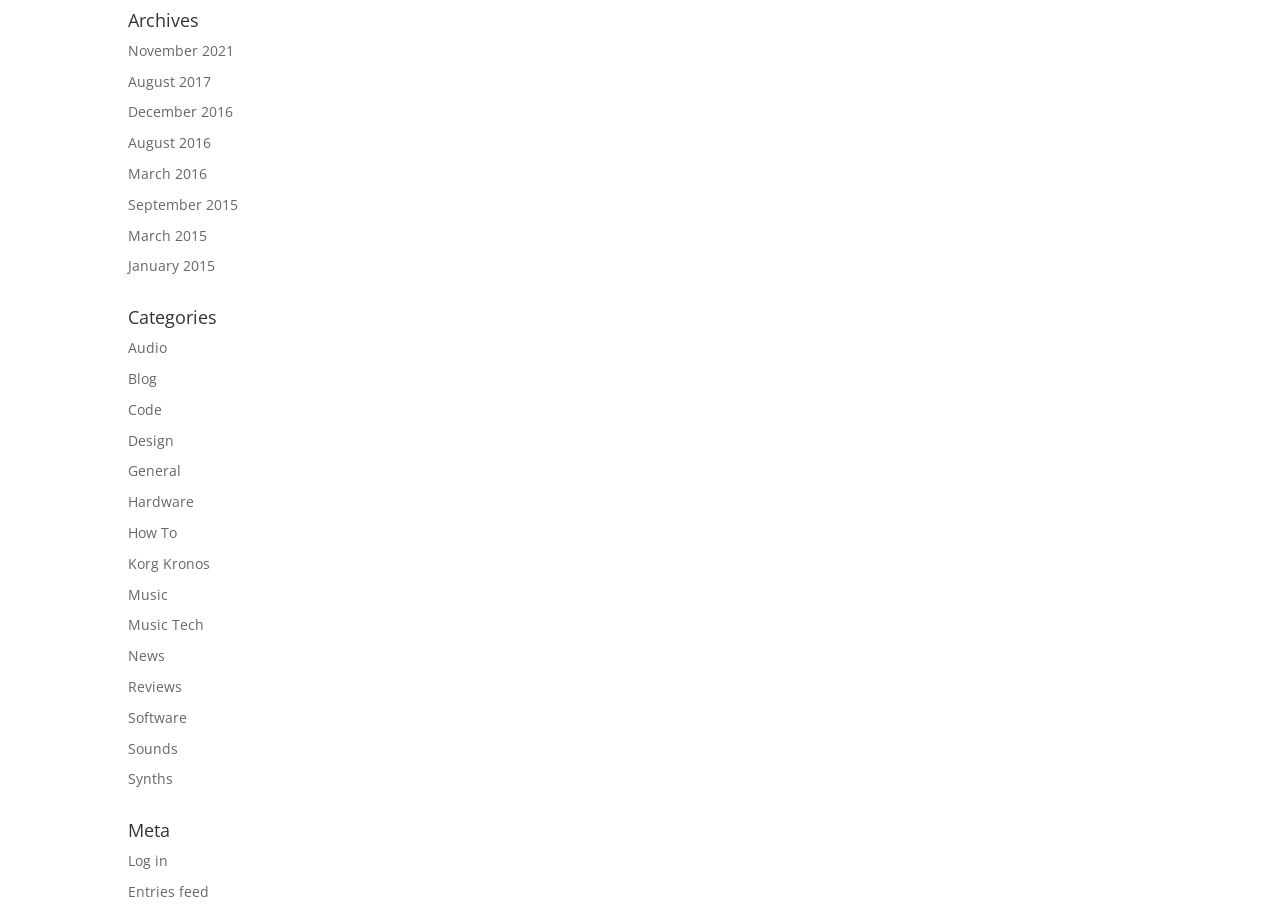Give a concise answer using only one word or phrase for this question:
What is the purpose of the 'Log in' link?

To log in to the website